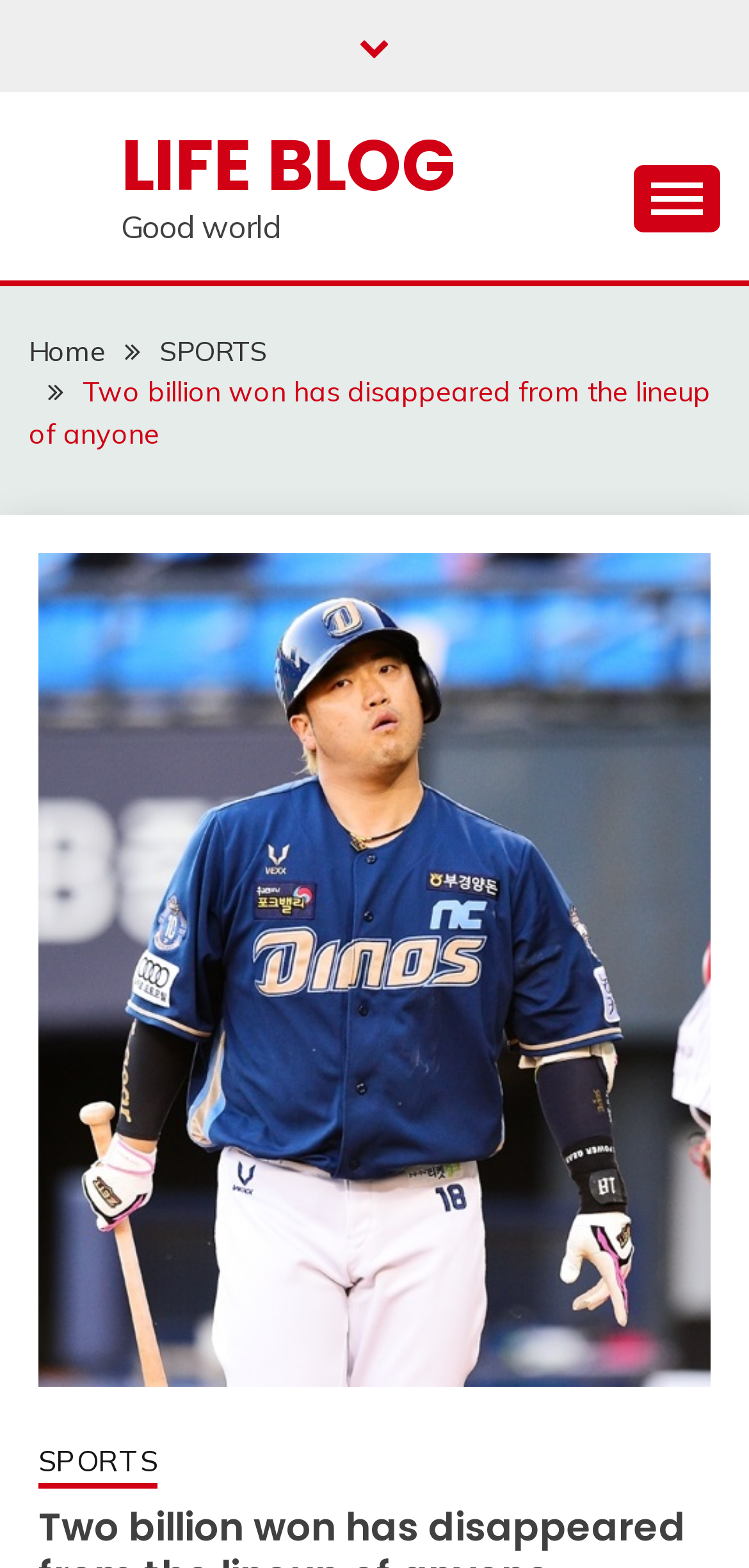What is the name of the blog?
Based on the visual, give a brief answer using one word or a short phrase.

LIFE BLOG